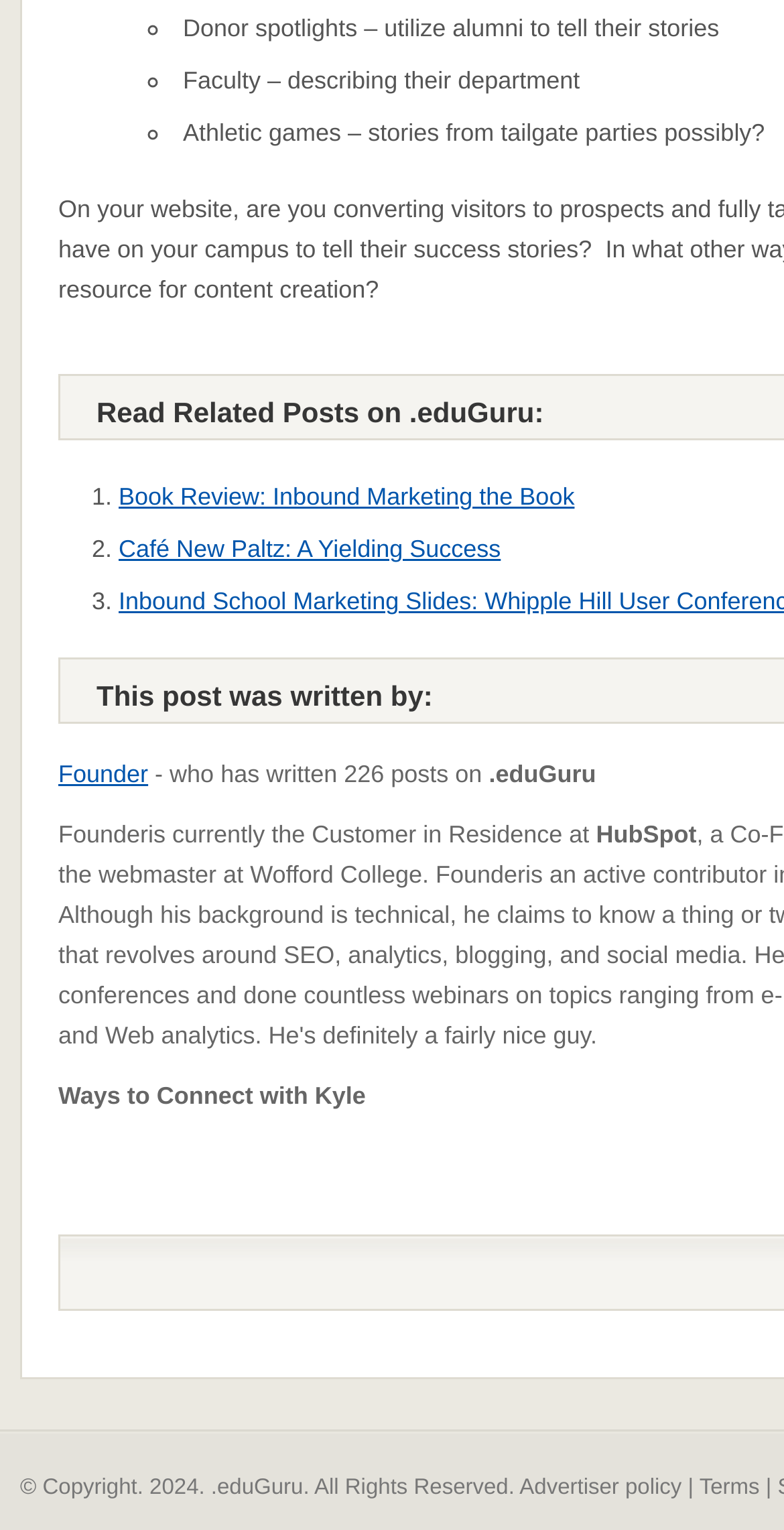What is the purpose of the 'Ways to Connect with Kyle' section?
Please provide a comprehensive answer based on the information in the image.

The section 'Ways to Connect with Kyle' is likely intended to provide visitors with ways to connect with the founder of the website, Kyle, possibly through social media or other online platforms.